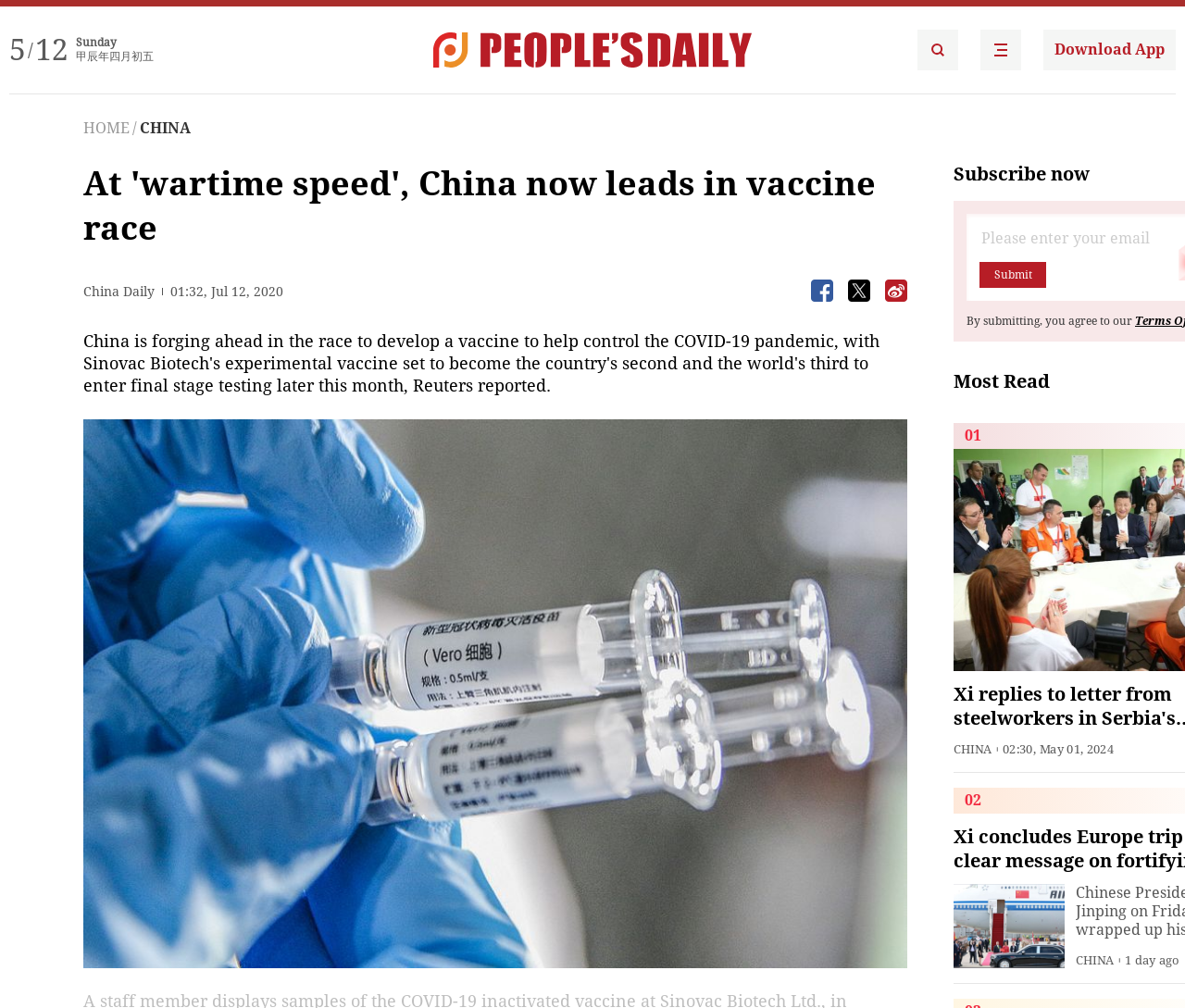Given the element description HOME, identify the bounding box coordinates for the UI element on the webpage screenshot. The format should be (top-left x, top-left y, bottom-right x, bottom-right y), with values between 0 and 1.

[0.07, 0.118, 0.109, 0.136]